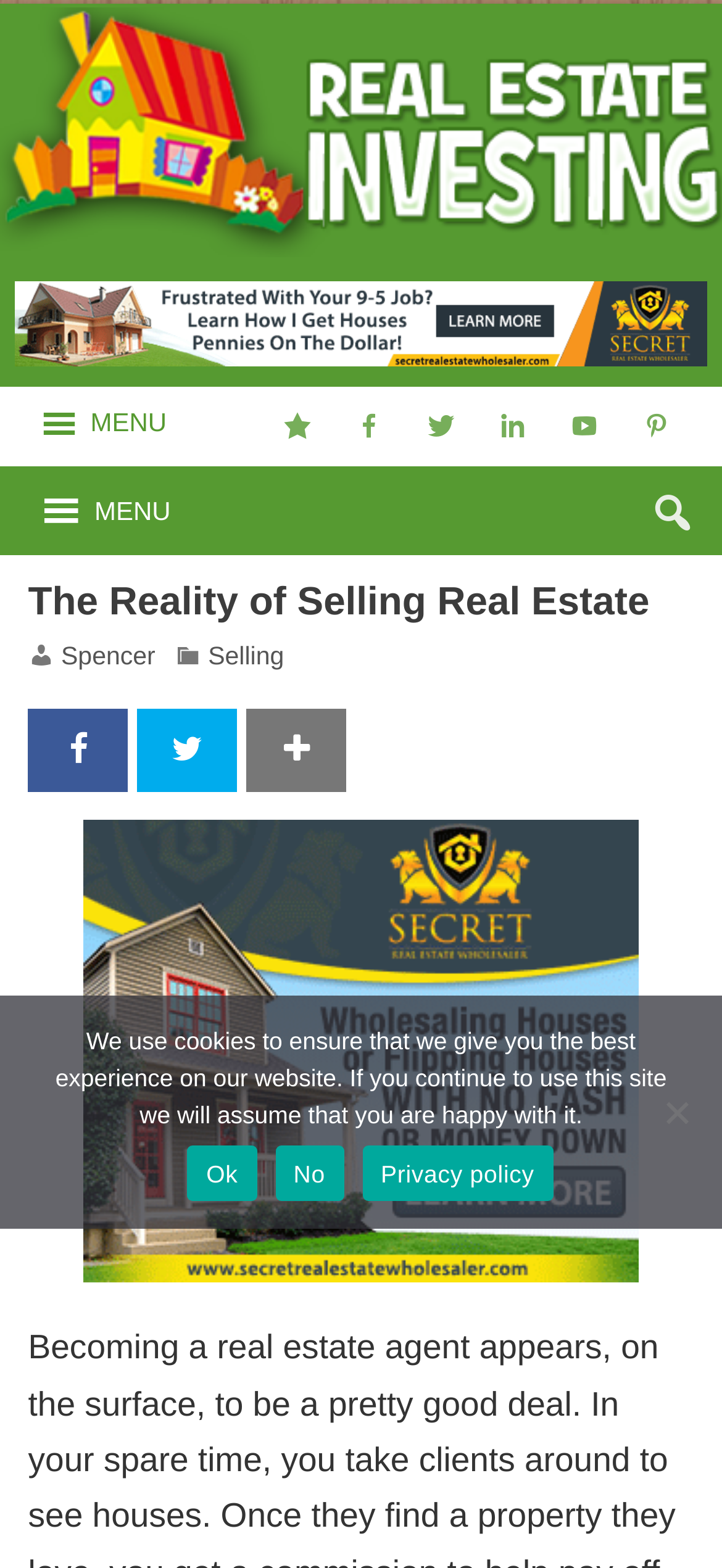Kindly determine the bounding box coordinates of the area that needs to be clicked to fulfill this instruction: "Click the Spencer link".

[0.085, 0.41, 0.215, 0.427]